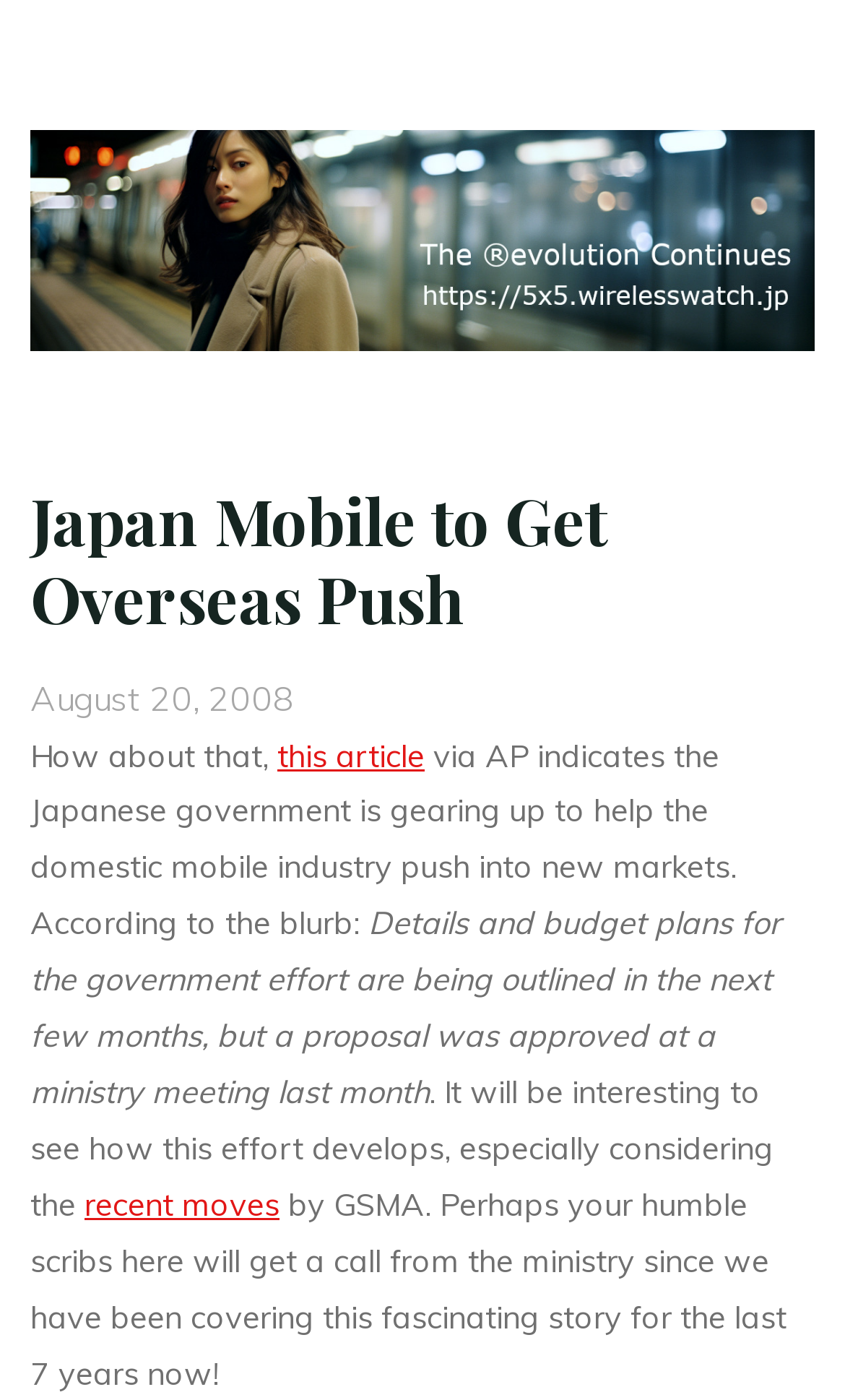Please answer the following question using a single word or phrase: 
What is the Japanese government planning to do?

Help the domestic mobile industry push into new markets